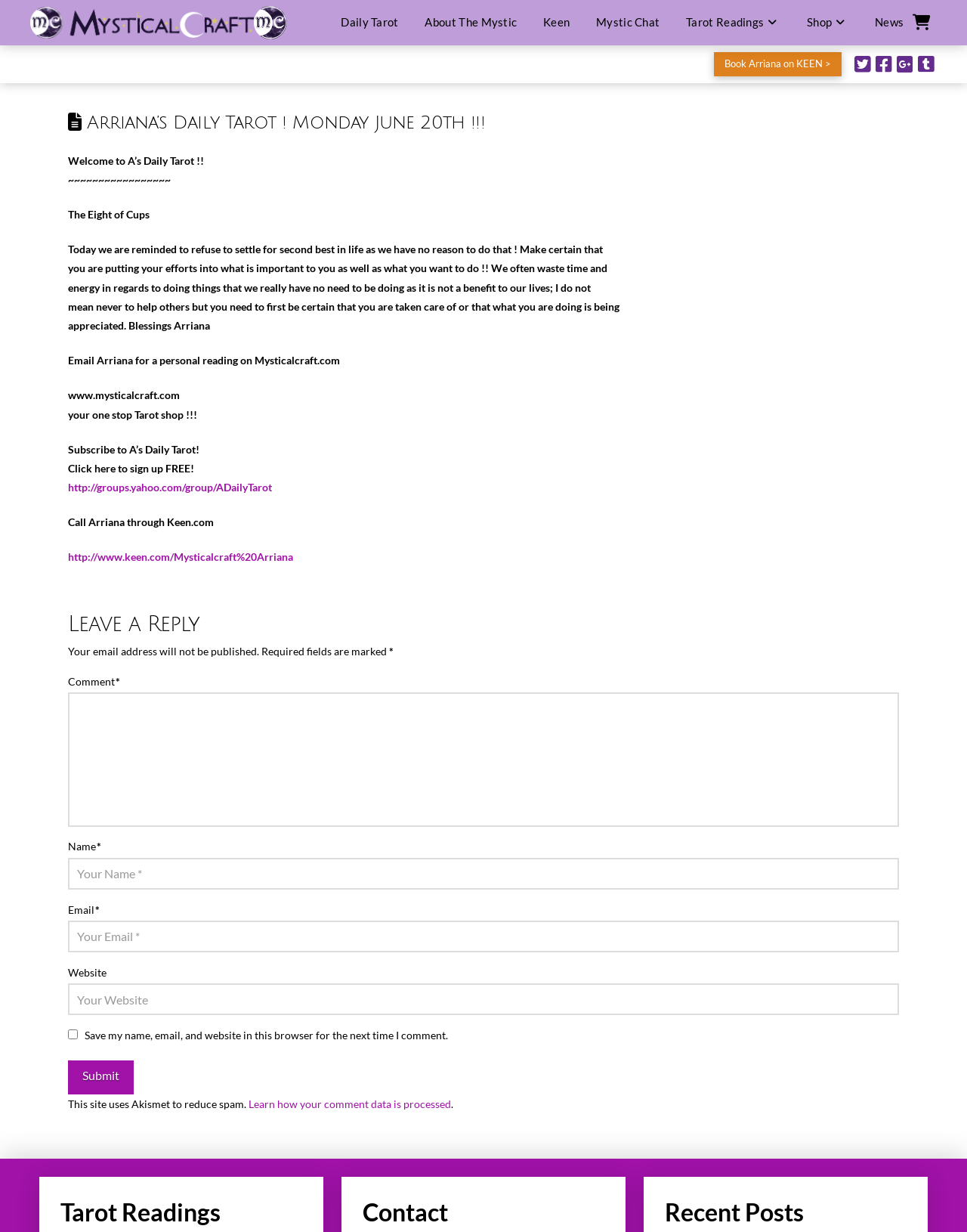Locate the bounding box of the UI element described in the following text: "Get in touch".

None